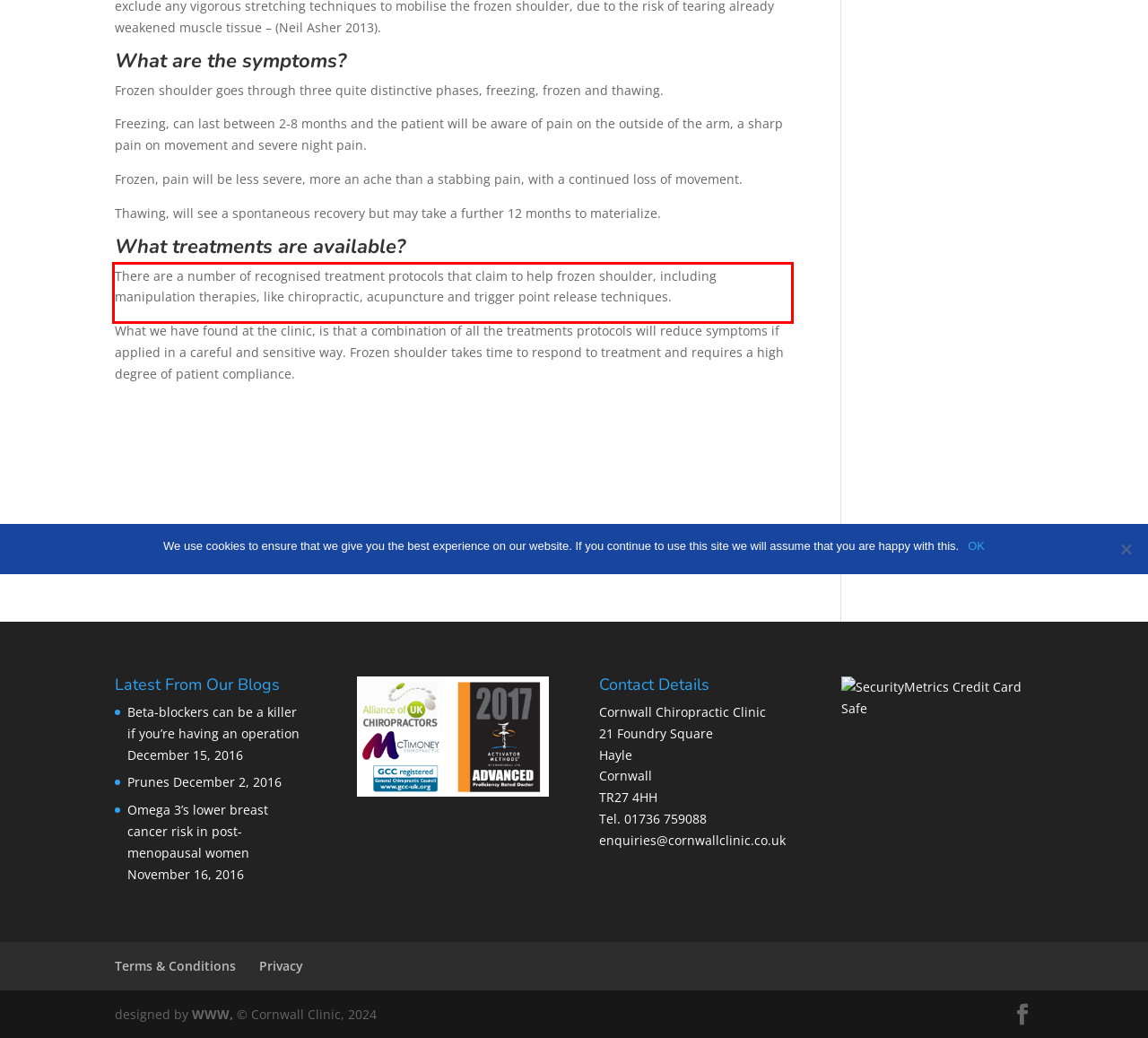Extract and provide the text found inside the red rectangle in the screenshot of the webpage.

There are a number of recognised treatment protocols that claim to help frozen shoulder, including manipulation therapies, like chiropractic, acupuncture and trigger point release techniques.